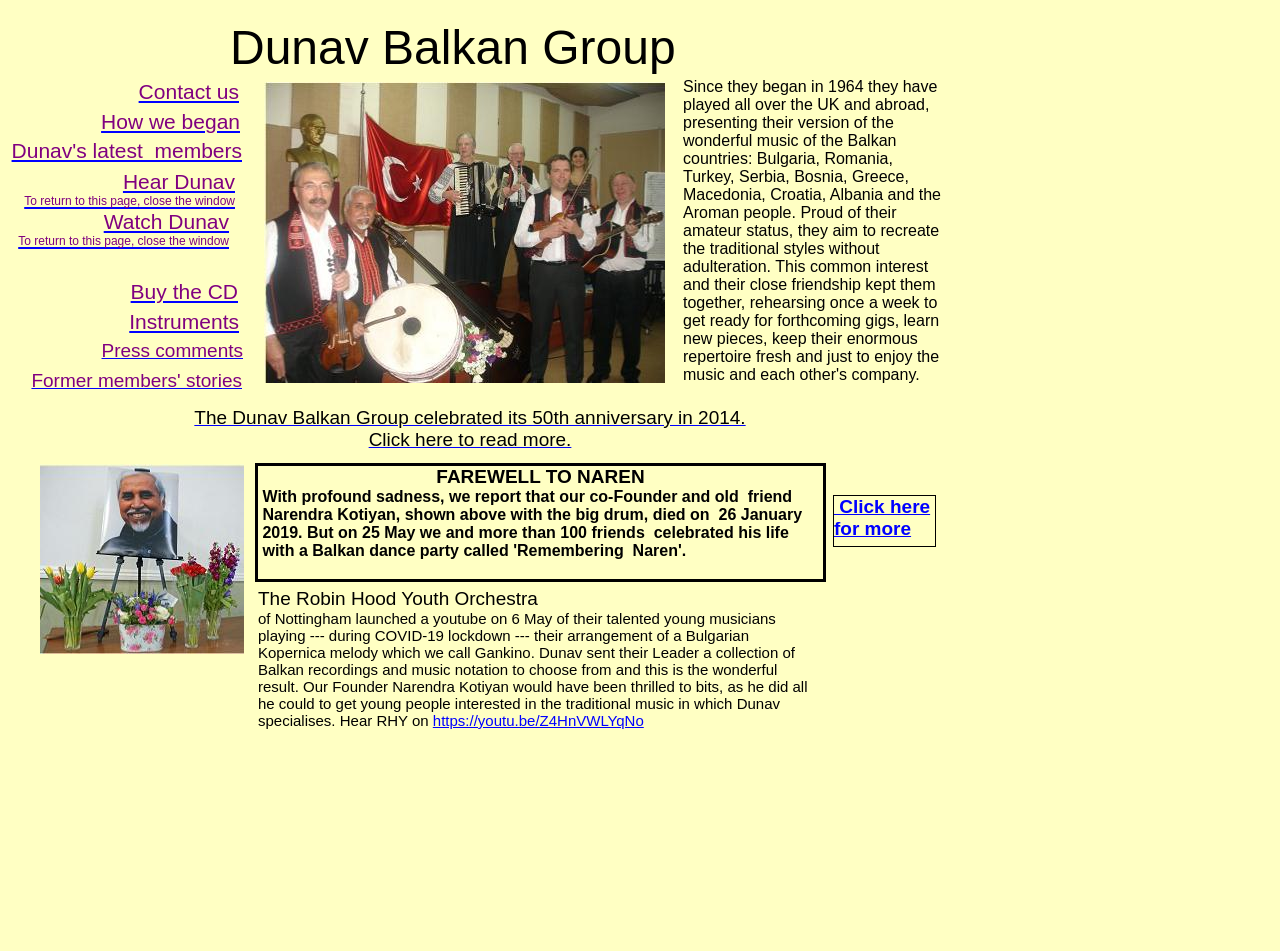Answer this question using a single word or a brief phrase:
What is the name of the youth orchestra that launched a YouTube video?

Robin Hood Youth Orchestra